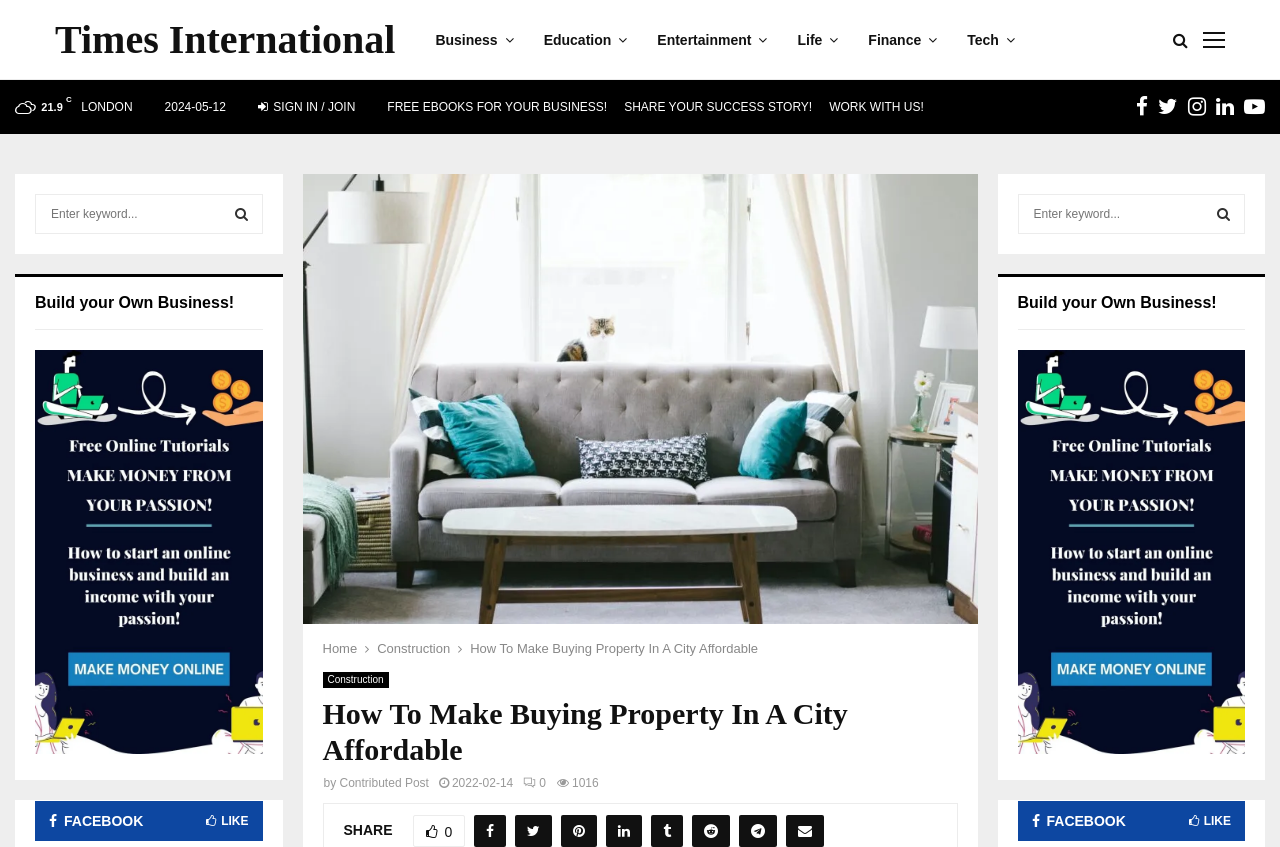Based on the element description Facebook, identify the bounding box of the UI element in the given webpage screenshot. The coordinates should be in the format (top-left x, top-left y, bottom-right x, bottom-right y) and must be between 0 and 1.

[0.888, 0.094, 0.897, 0.158]